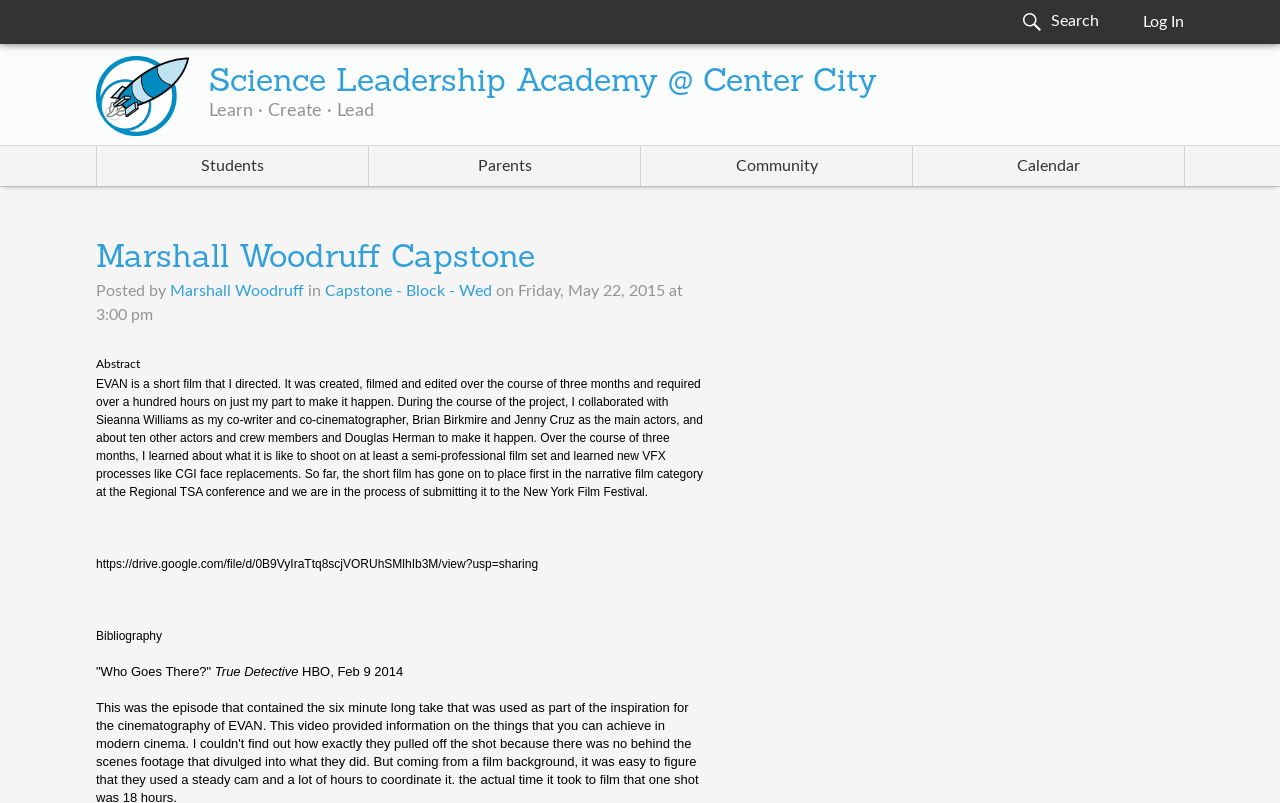Review the image closely and give a comprehensive answer to the question: What is the name of the short film directed by the author?

I found the answer by reading the abstract section of the webpage, where it says 'EVAN is a short film that I directed', indicating that EVAN is the name of the short film.